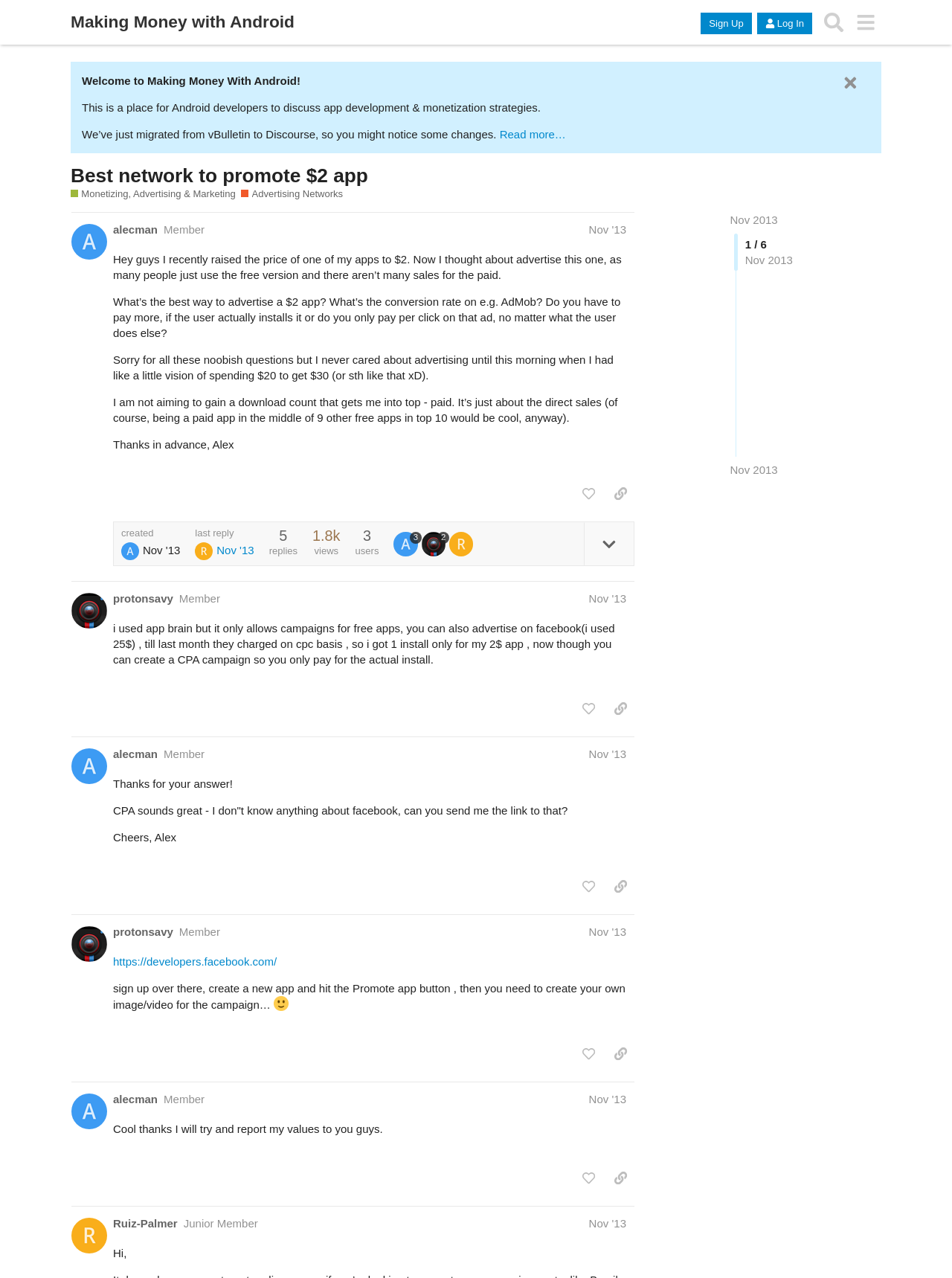Indicate the bounding box coordinates of the element that must be clicked to execute the instruction: "Read about 'Emergency repairs'". The coordinates should be given as four float numbers between 0 and 1, i.e., [left, top, right, bottom].

None